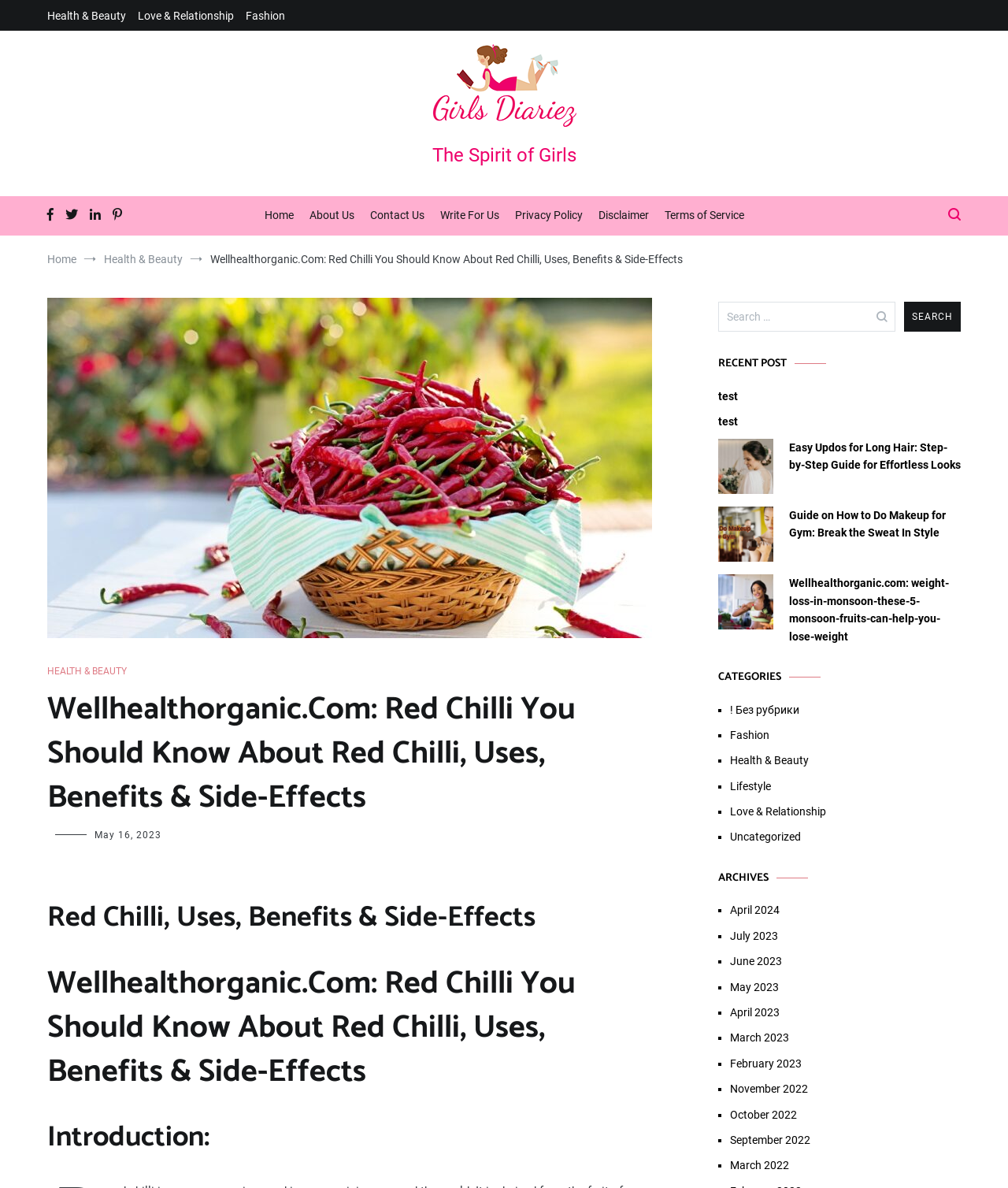Please answer the following question using a single word or phrase: 
What is the position of the search bar?

Top right